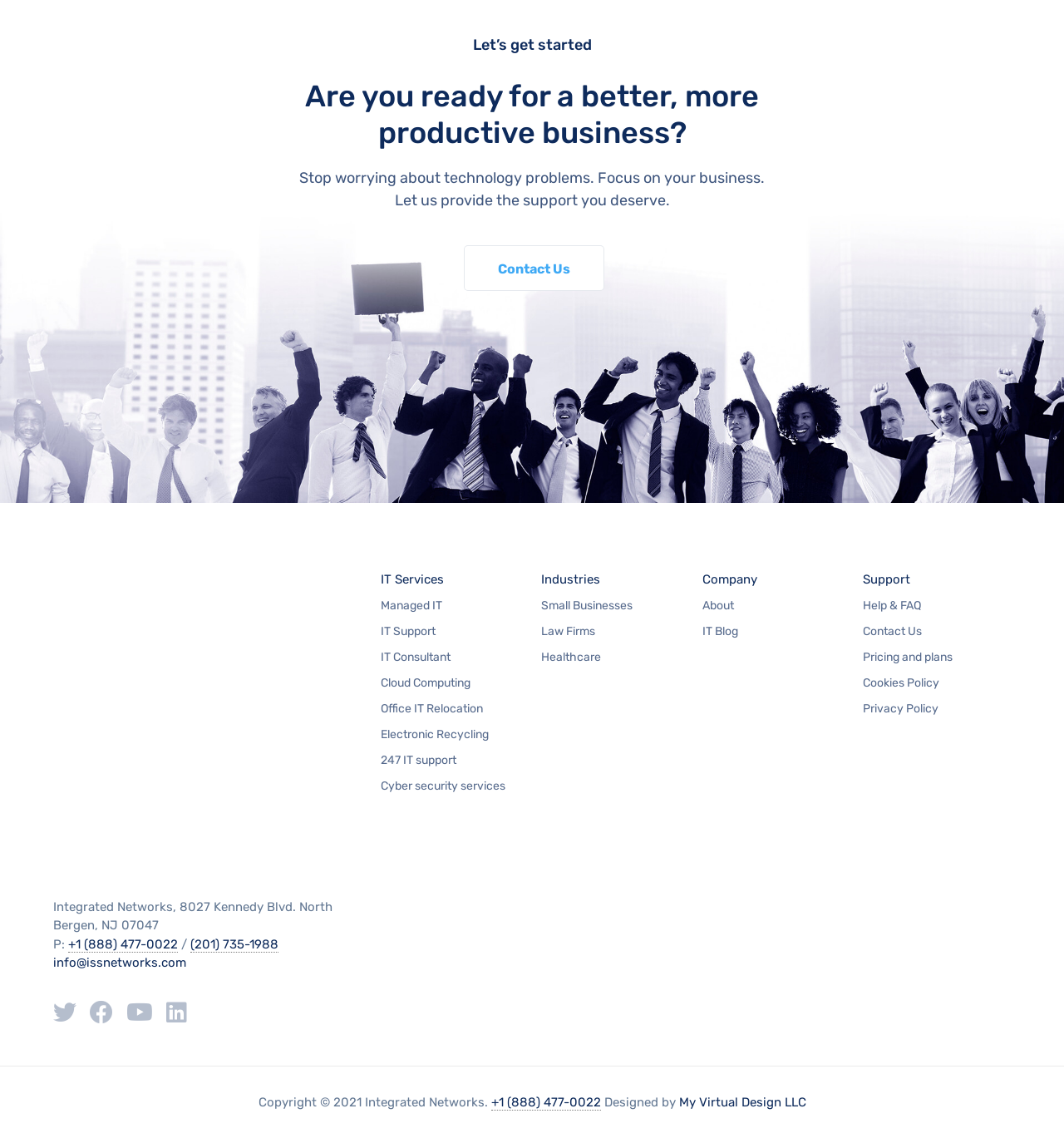Indicate the bounding box coordinates of the element that must be clicked to execute the instruction: "Click the 'IT Services' link". The coordinates should be given as four float numbers between 0 and 1, i.e., [left, top, right, bottom].

[0.358, 0.501, 0.417, 0.517]